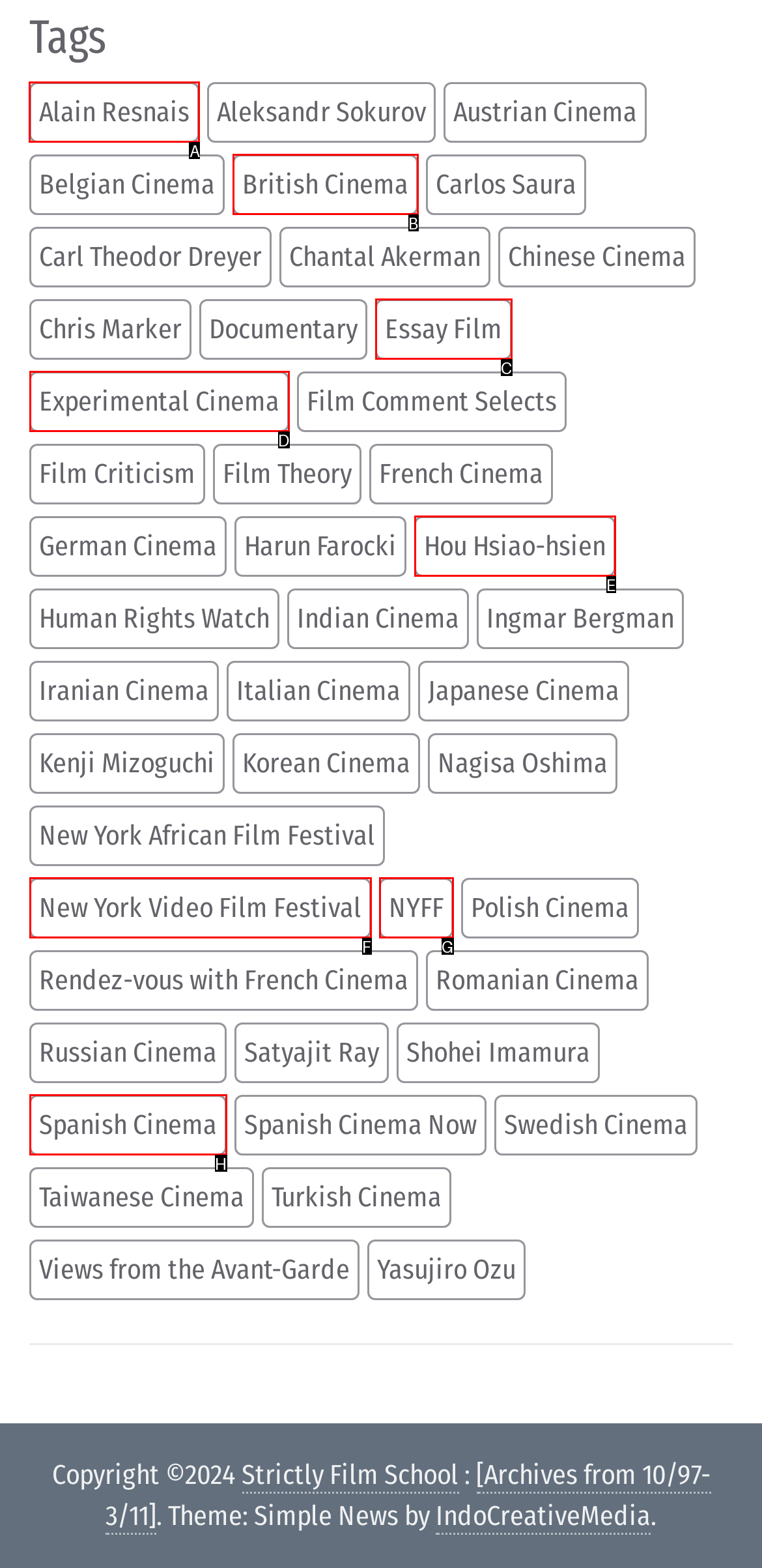Point out which UI element to click to complete this task: Click on the link to Alain Resnais
Answer with the letter corresponding to the right option from the available choices.

A